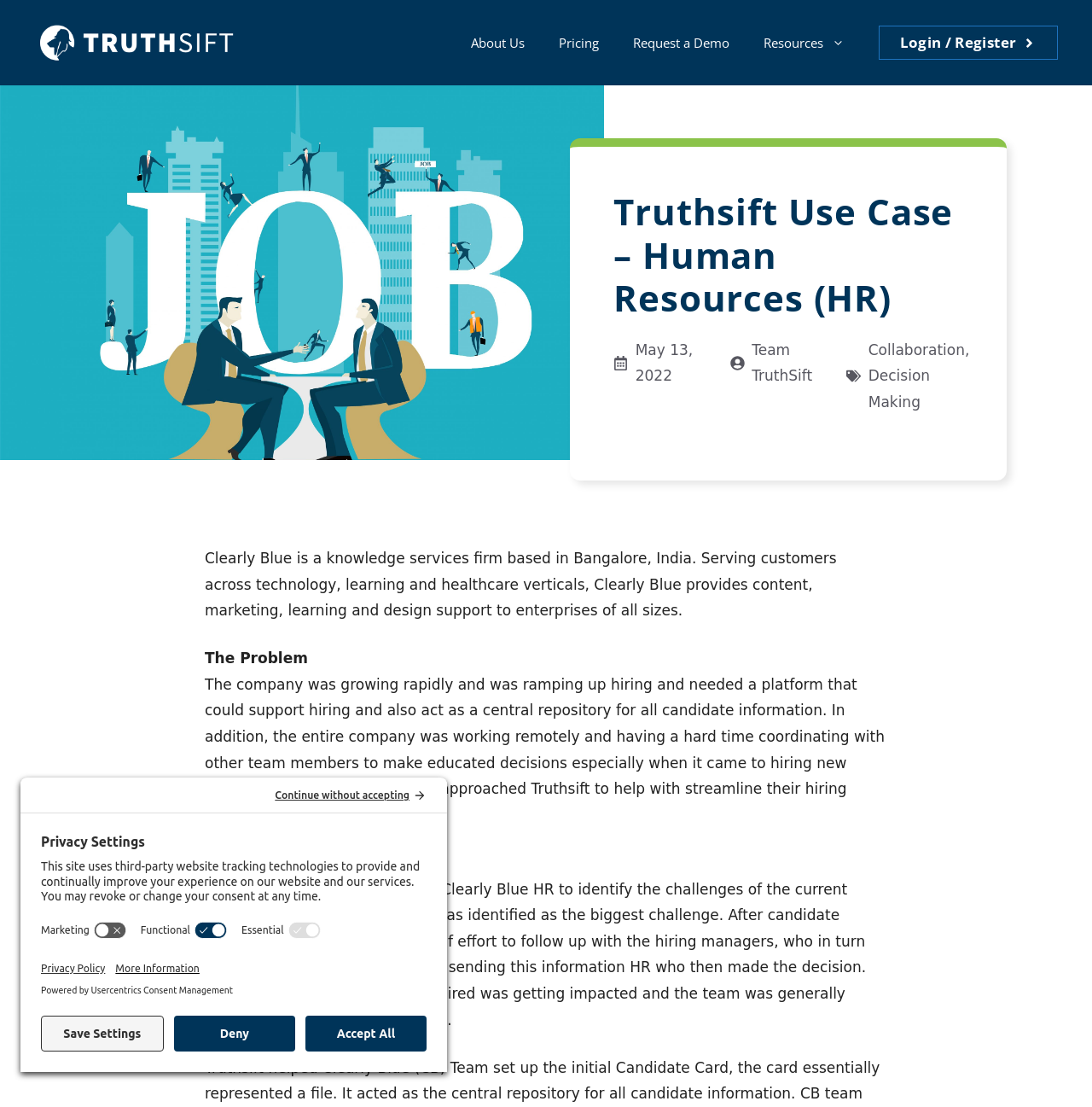Please identify the primary heading of the webpage and give its text content.

Truthsift Use Case – Human Resources (HR)